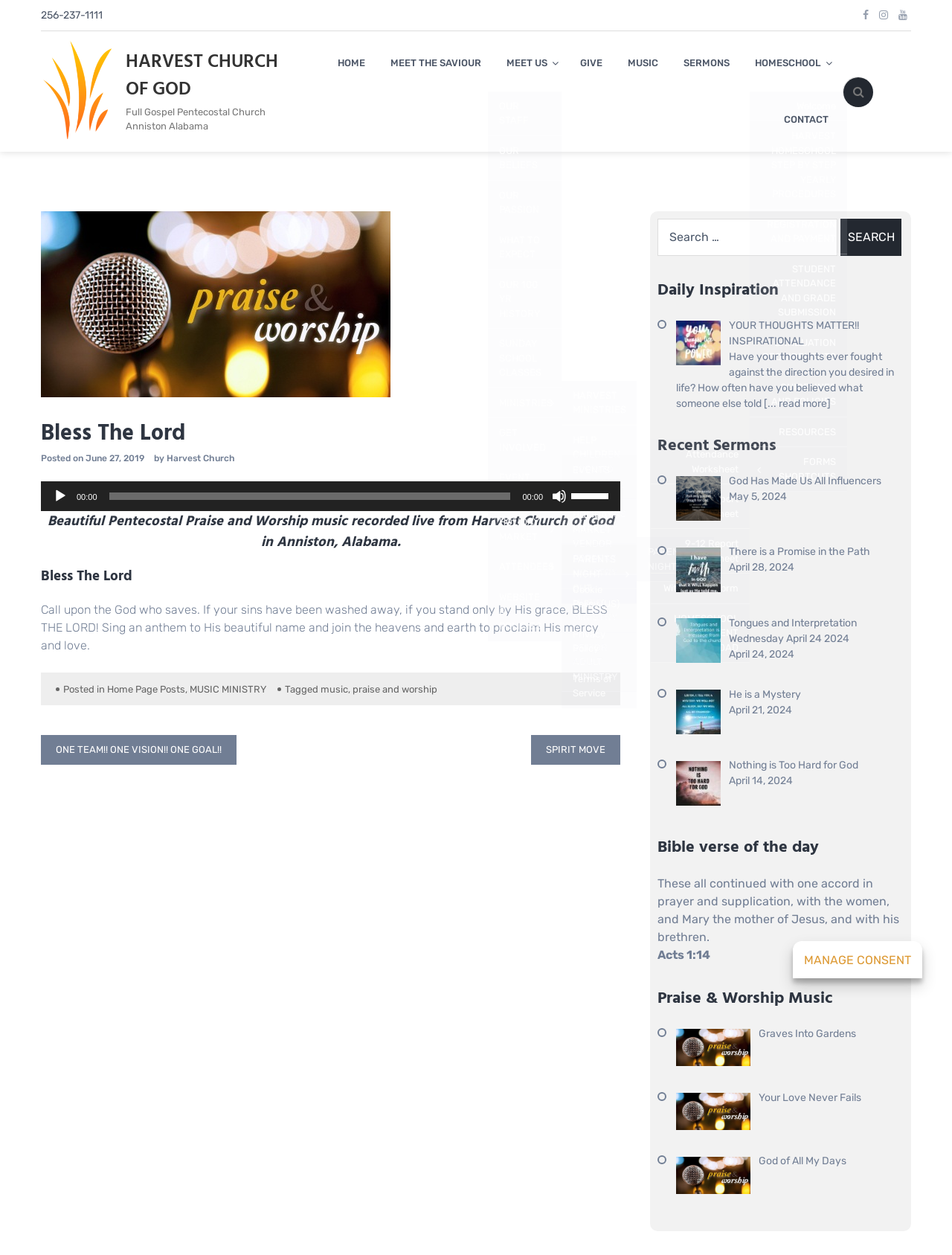Please locate and retrieve the main header text of the webpage.

HARVEST CHURCH OF GOD